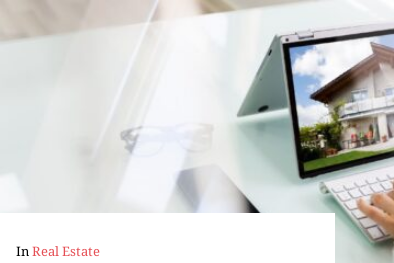Compose a detailed narrative for the image.

The image captures a sleek, modern workspace where a person's hand is engaged with a laptop. The screen displays a vibrant image of a house, indicating a focus on real estate. Next to the laptop, a pair of glasses rests on a glossy surface, suggesting the individual is thoughtfully reviewing property details or listings. The setting is bright and airy, characterized by natural light flooding in, enhancing the professional and inviting atmosphere. The image is tied to real estate, likely emphasizing the importance of digital tools in property marketing and management. The layout conveys an organized and contemporary approach to work, reflecting the evolving dynamics in the real estate industry.